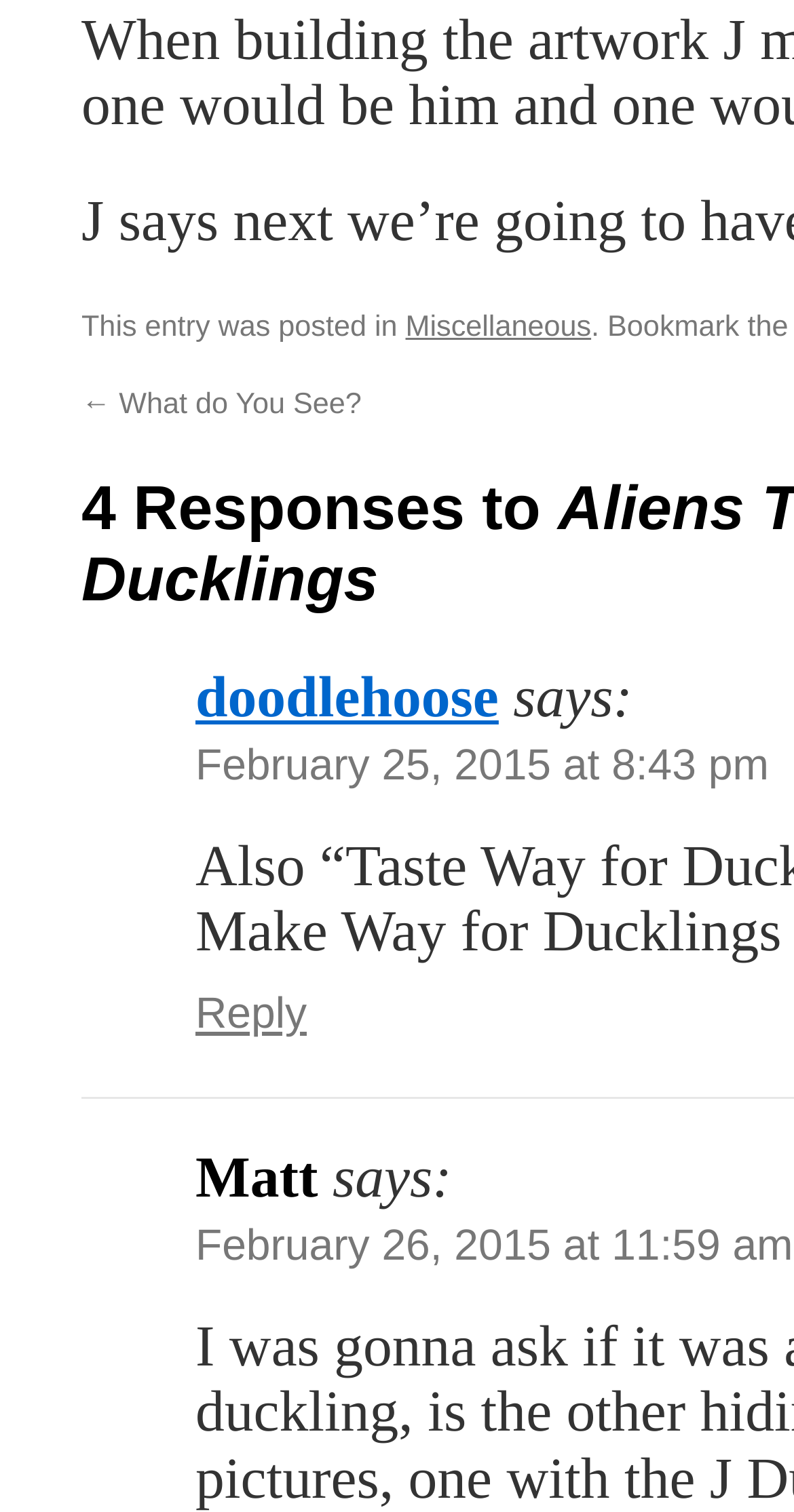How many comments are there?
Answer with a single word or phrase, using the screenshot for reference.

2